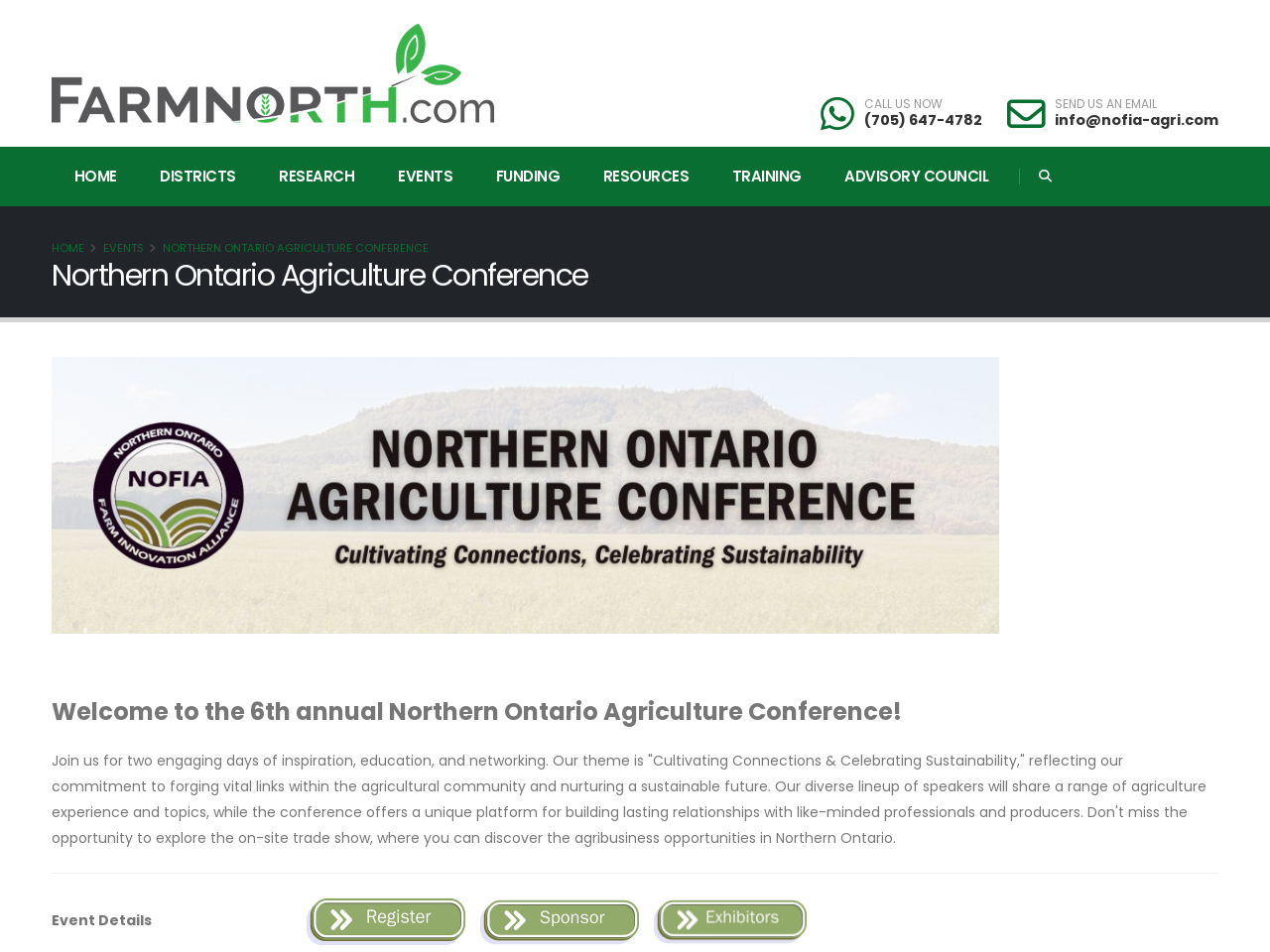Locate the bounding box coordinates of the clickable region necessary to complete the following instruction: "Click the 'FarmNorth' link". Provide the coordinates in the format of four float numbers between 0 and 1, i.e., [left, top, right, bottom].

[0.041, 0.065, 0.389, 0.086]